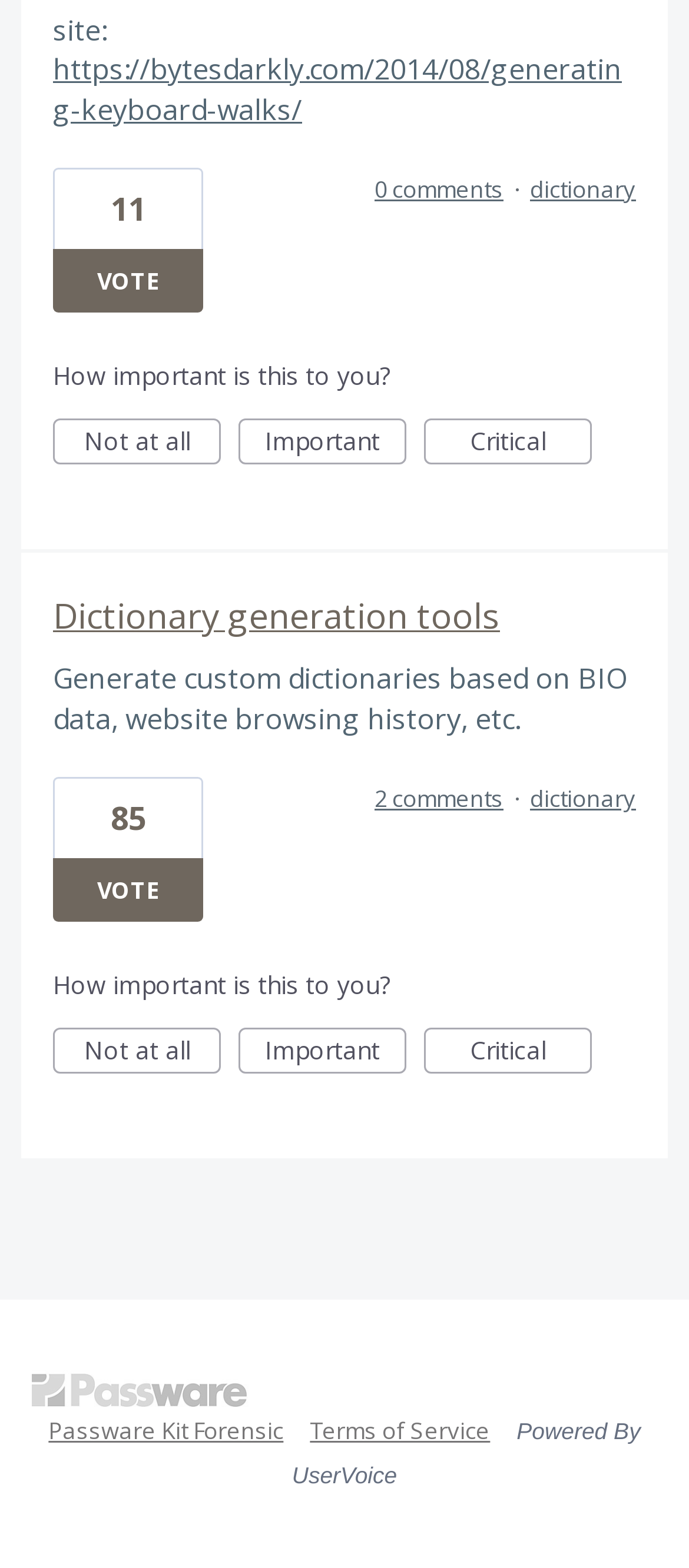Identify the bounding box coordinates of the clickable region required to complete the instruction: "Explore the 'Passware Kit Forensic' link". The coordinates should be given as four float numbers within the range of 0 and 1, i.e., [left, top, right, bottom].

[0.046, 0.874, 0.954, 0.898]